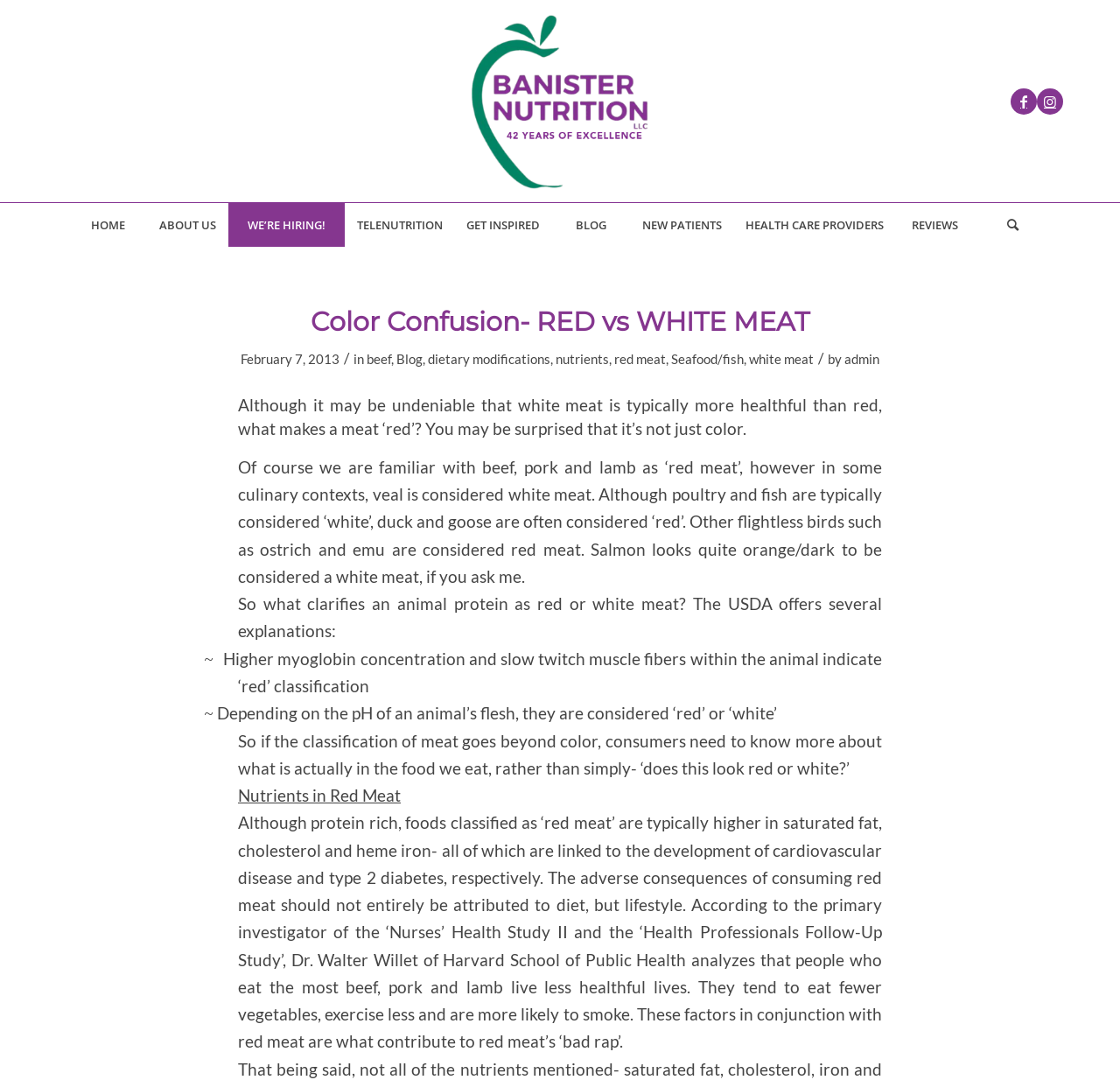Please answer the following question using a single word or phrase: What is the date of the blog post?

February 7, 2013